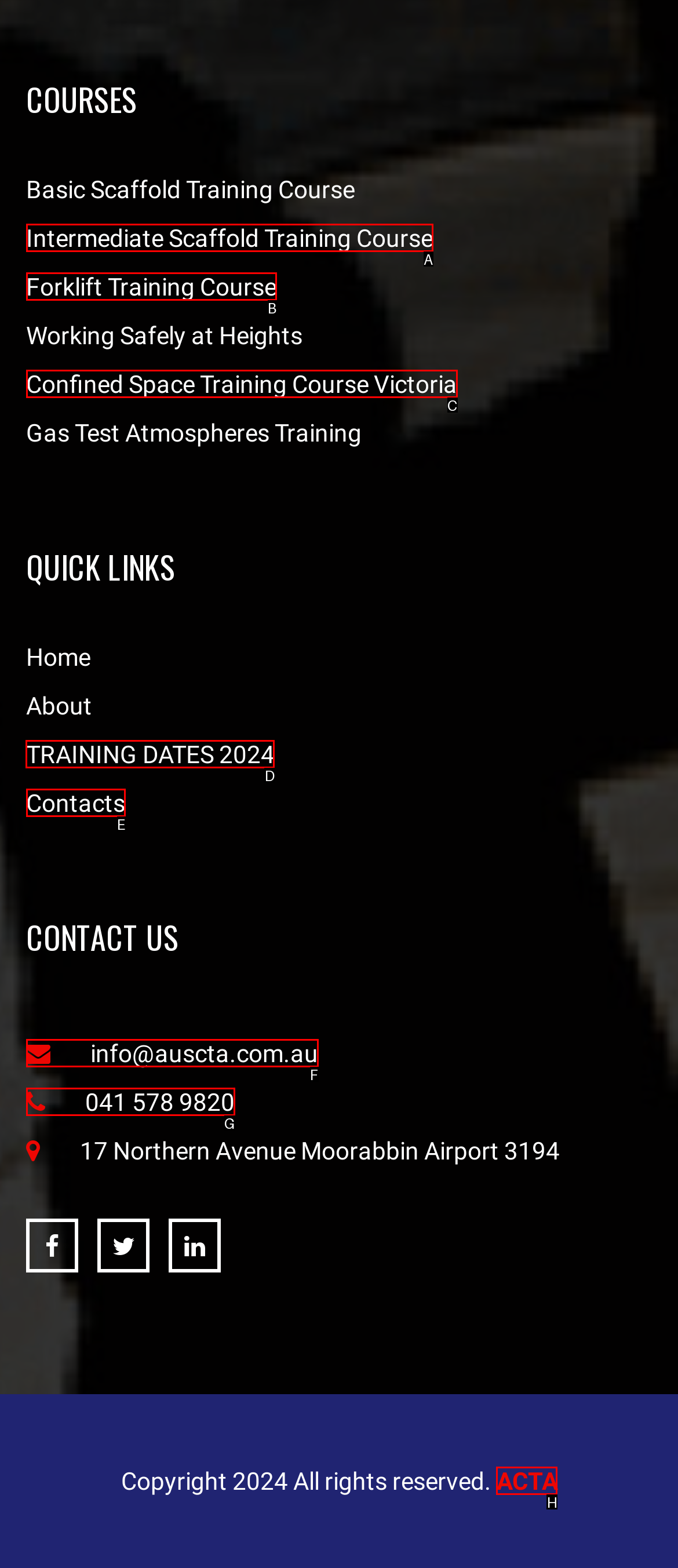Identify the correct option to click in order to complete this task: View the TRAINING DATES 2024 page
Answer with the letter of the chosen option directly.

D